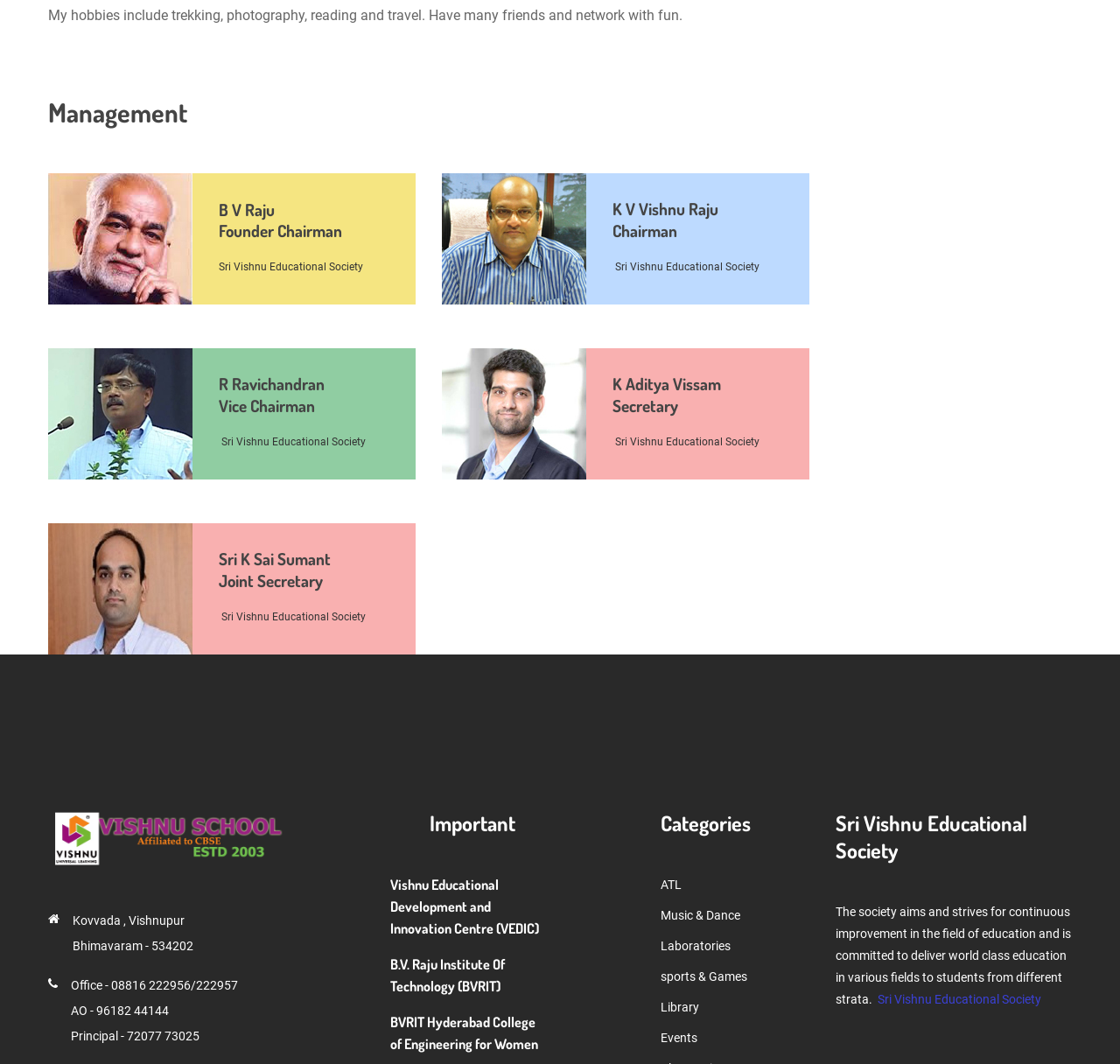Determine the bounding box coordinates of the clickable region to follow the instruction: "Learn about 'Vishnu Educational Development and Innovation Centre (VEDIC)'".

[0.348, 0.822, 0.566, 0.883]